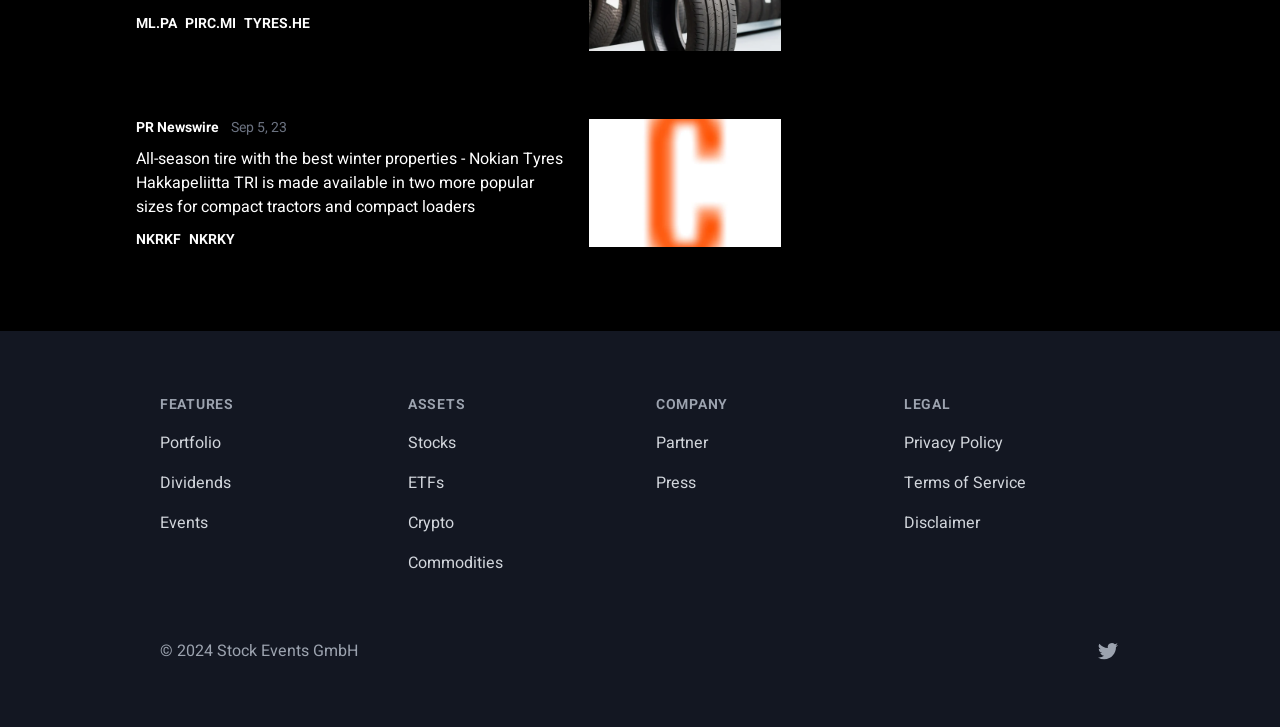Respond to the question with just a single word or phrase: 
What is the topic of the news article linked at the top of the webpage?

Nokian Tyres Hakkapeliitta TRI